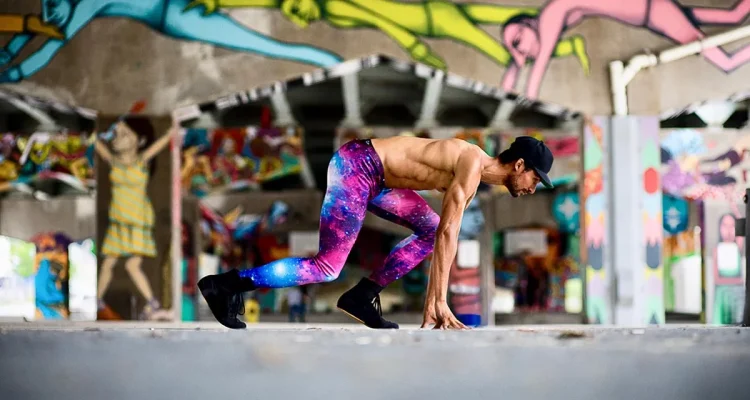Please answer the following query using a single word or phrase: 
What is the background of the image?

Colorful street art